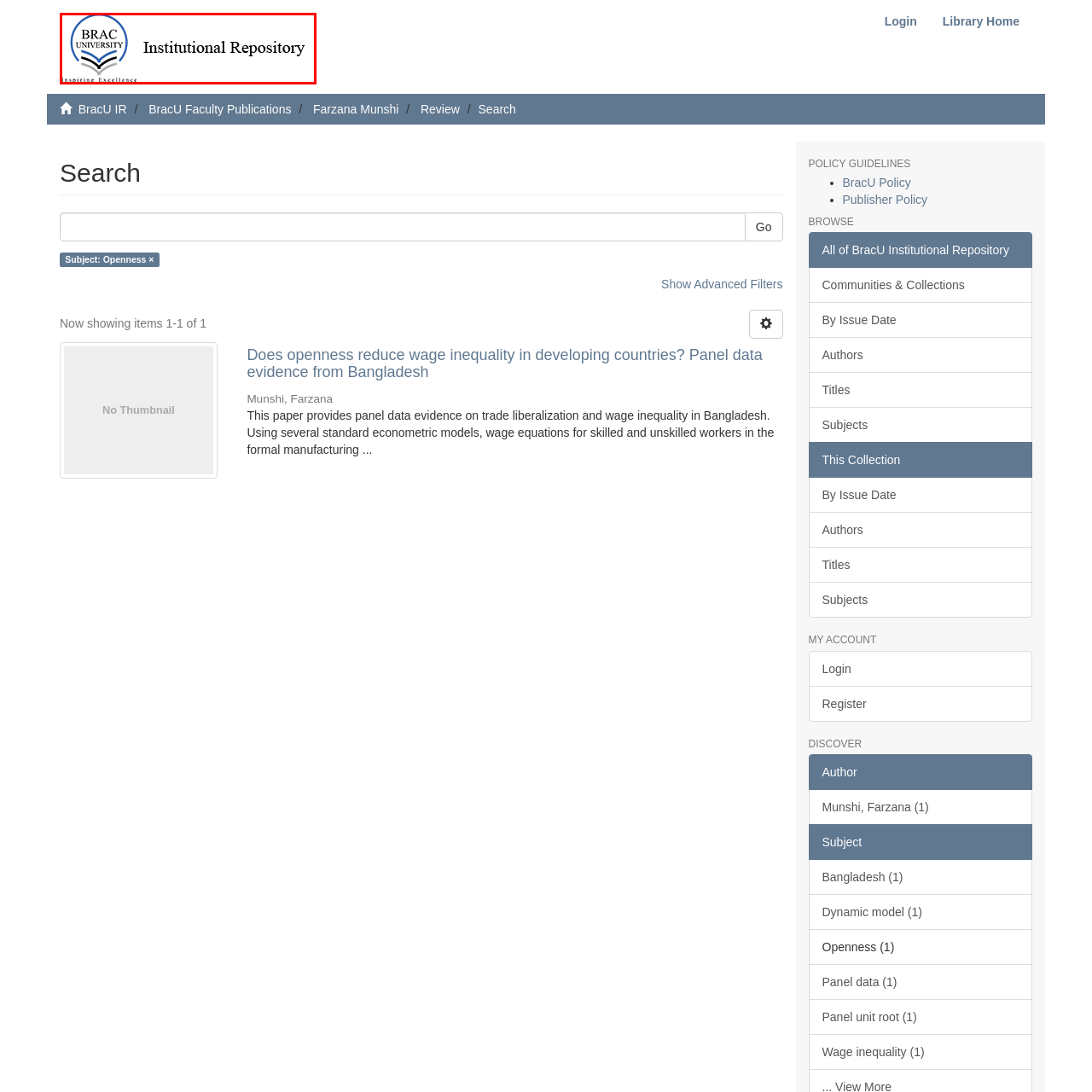What is the tagline of BRAC University?  
Focus on the image bordered by the red line and provide a detailed answer that is thoroughly based on the image's contents.

The logo's design is complemented by the tagline 'Inspiring Excellence', reflecting the institution's commitment to academic excellence and innovation, which encapsulates the university's mission to facilitate learning and research within its community.